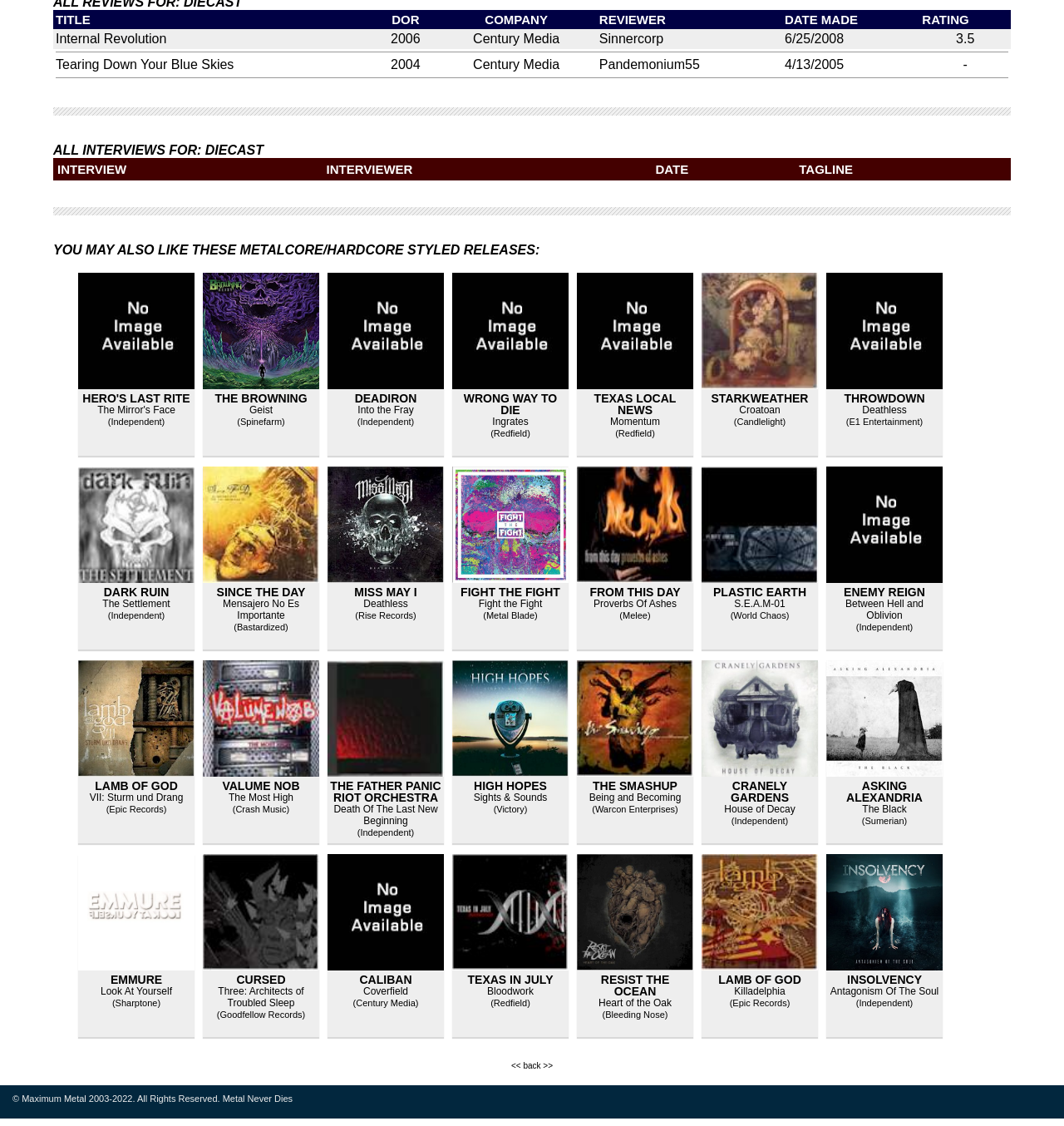Pinpoint the bounding box coordinates of the clickable area necessary to execute the following instruction: "Learn more about 'TEXAS LOCAL NEWS'". The coordinates should be given as four float numbers between 0 and 1, namely [left, top, right, bottom].

[0.558, 0.348, 0.635, 0.37]